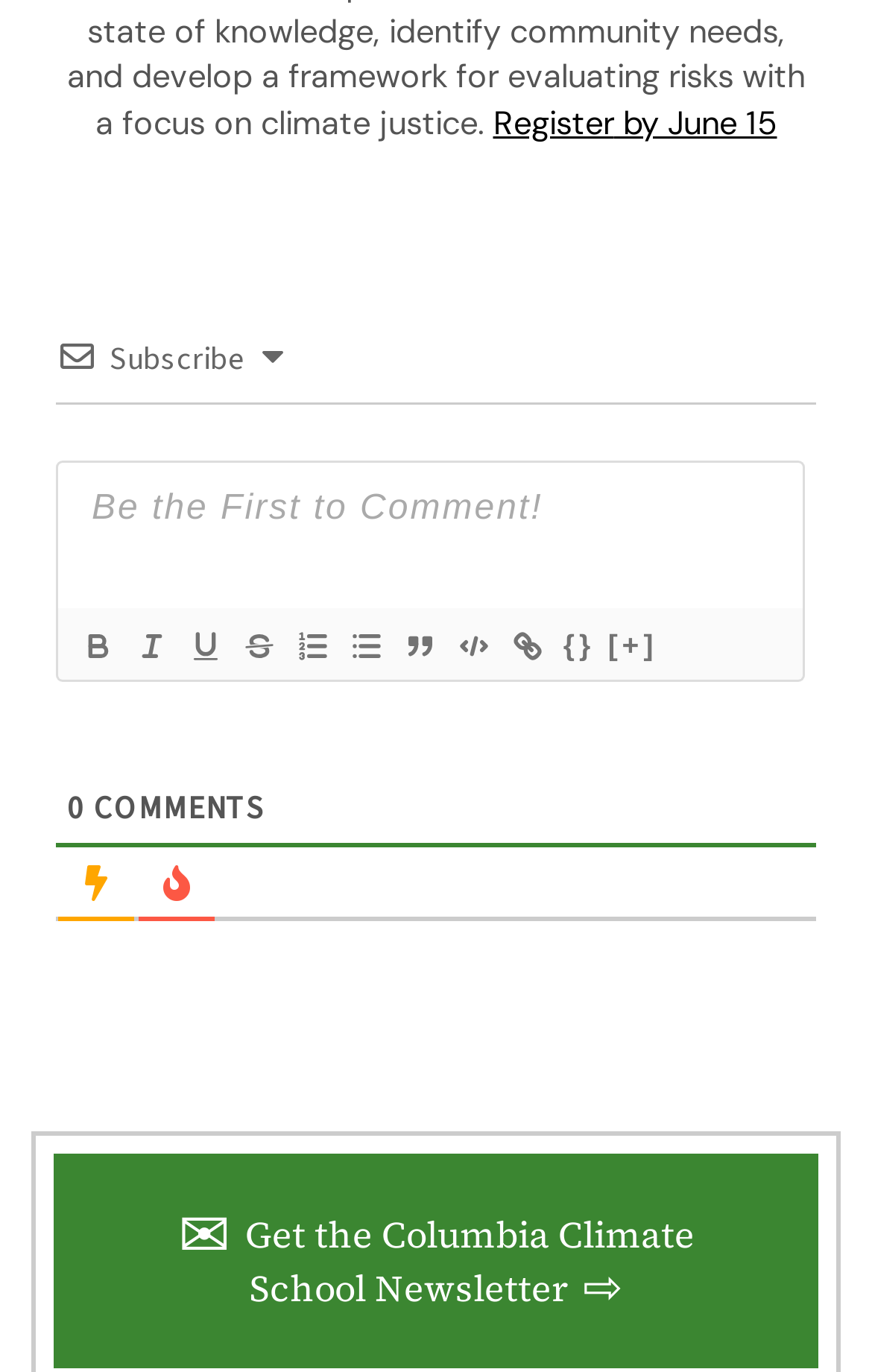Answer the question below using just one word or a short phrase: 
How many buttons are there in the toolbar?

11